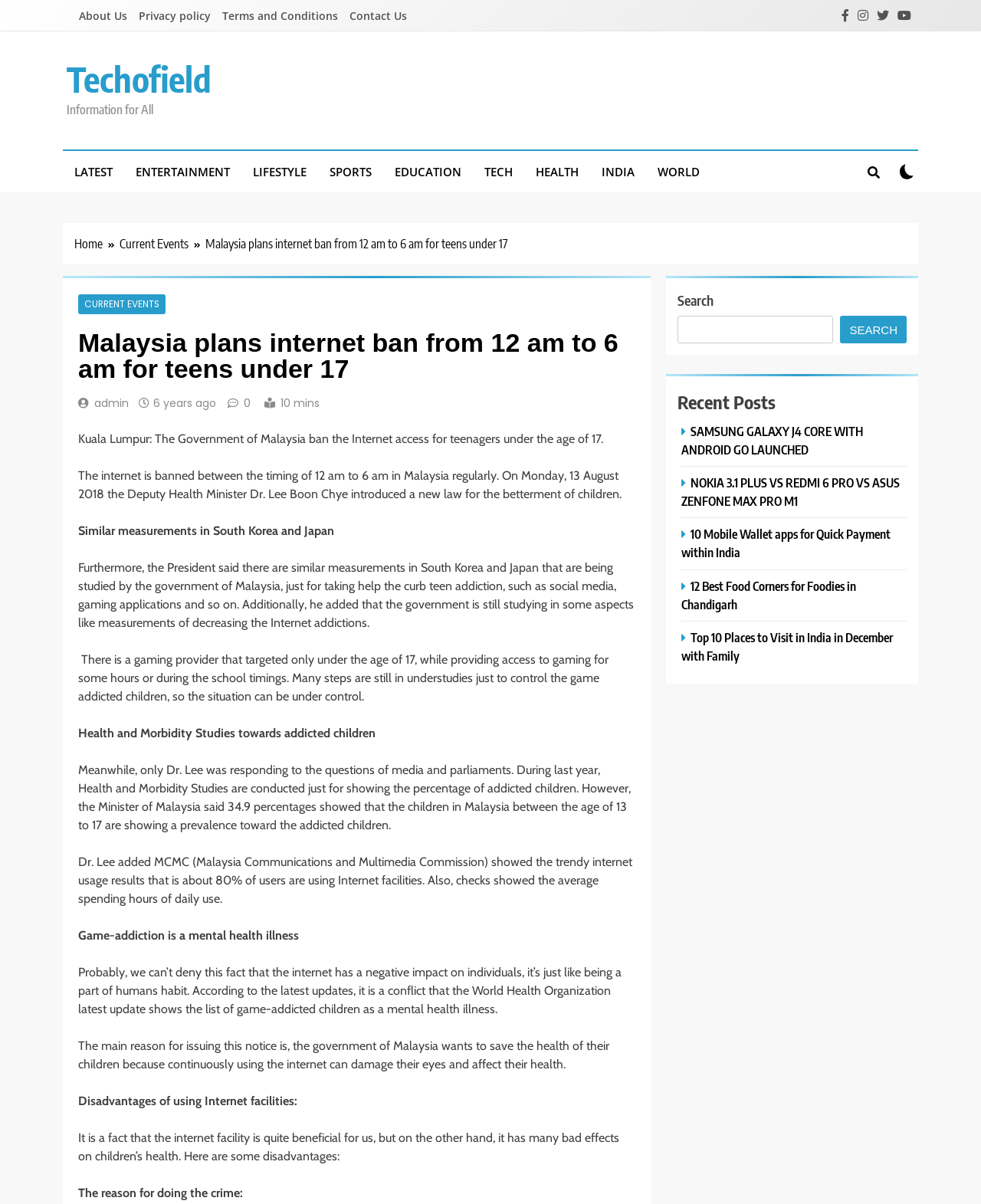Answer the following inquiry with a single word or phrase:
What is the main reason for issuing the notice?

Save children's health